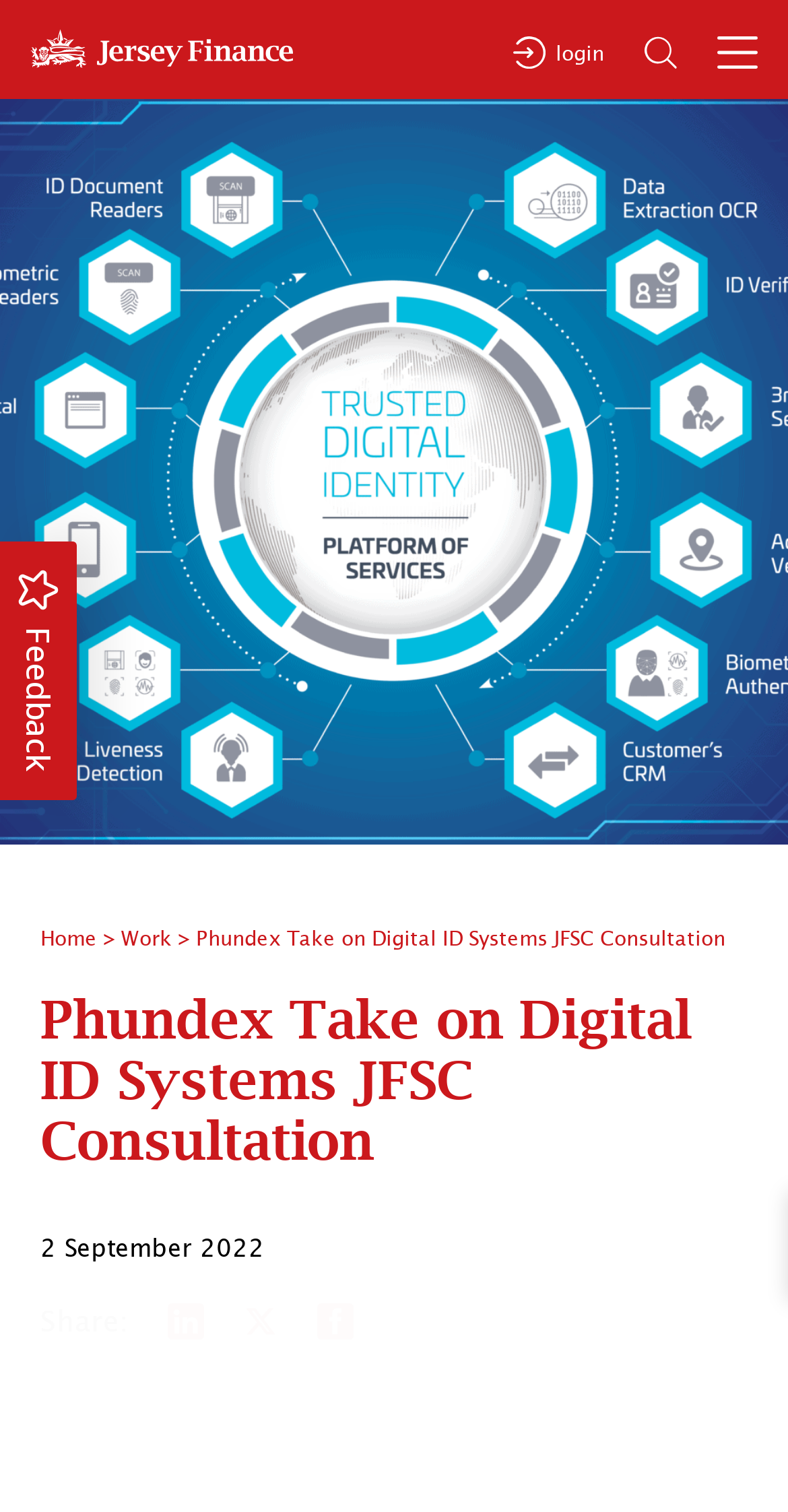Respond with a single word or phrase to the following question: What is the purpose of the button in the top-left corner?

Feedback